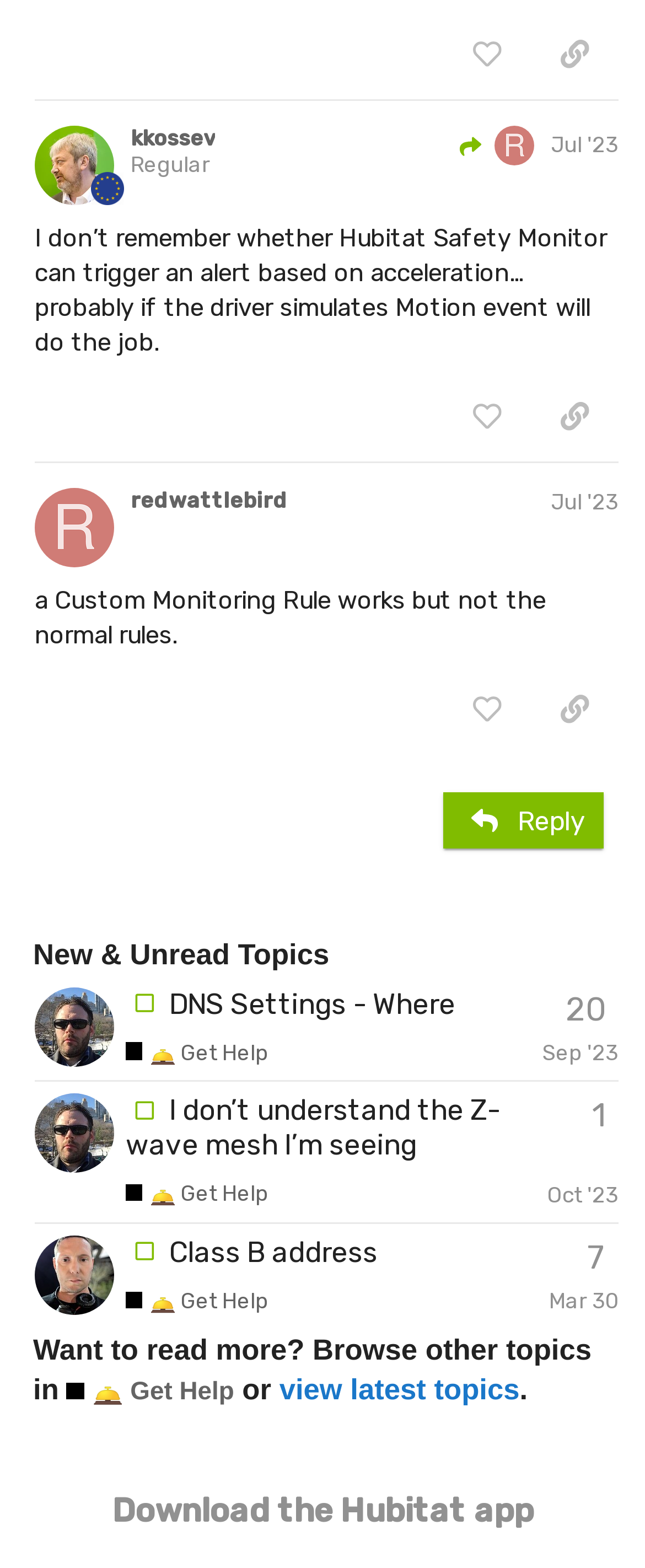Predict the bounding box coordinates for the UI element described as: "DNS Settings - Where". The coordinates should be four float numbers between 0 and 1, presented as [left, top, right, bottom].

[0.262, 0.629, 0.706, 0.65]